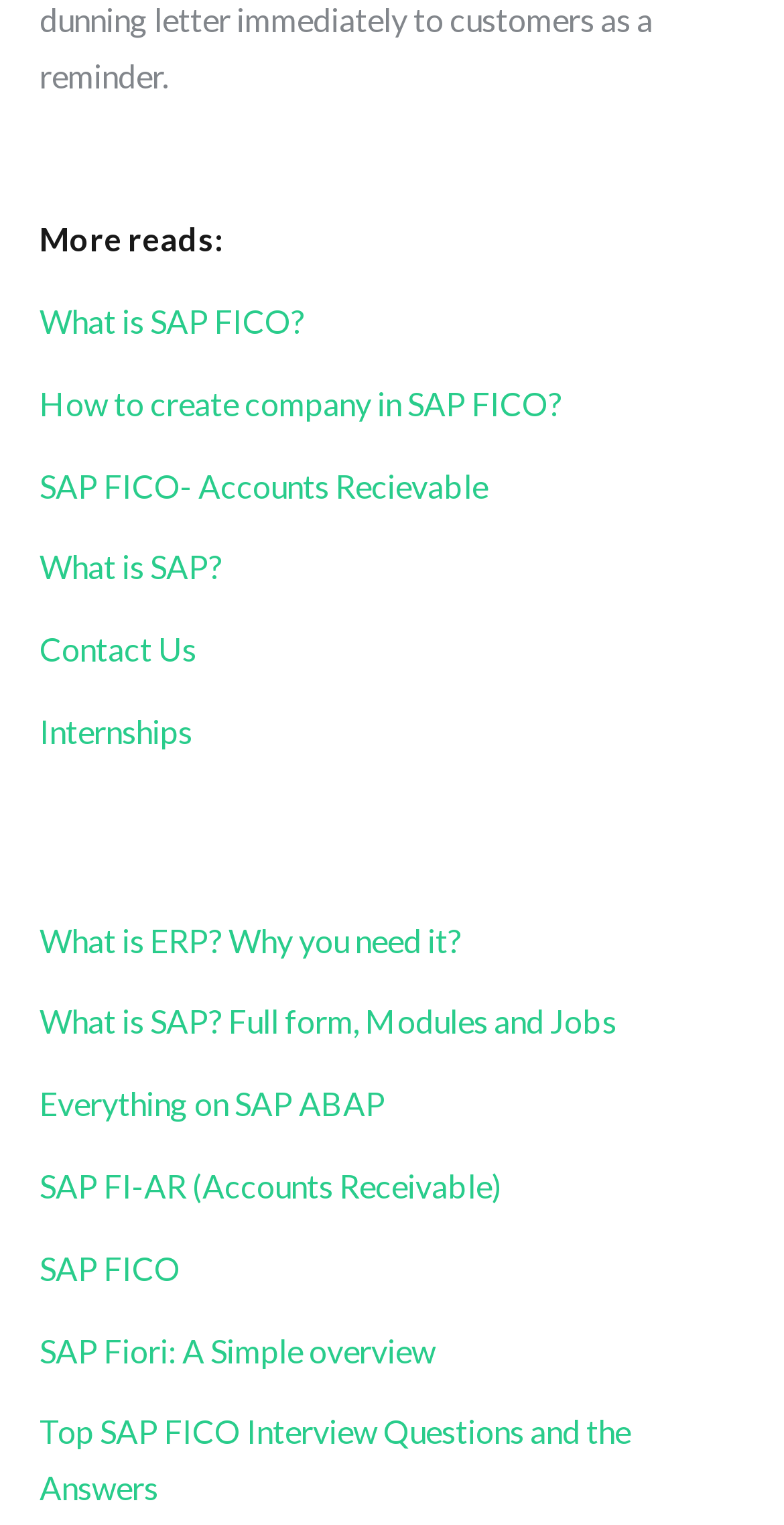Are there any internship opportunities mentioned on this webpage?
Using the image, answer in one word or phrase.

Yes